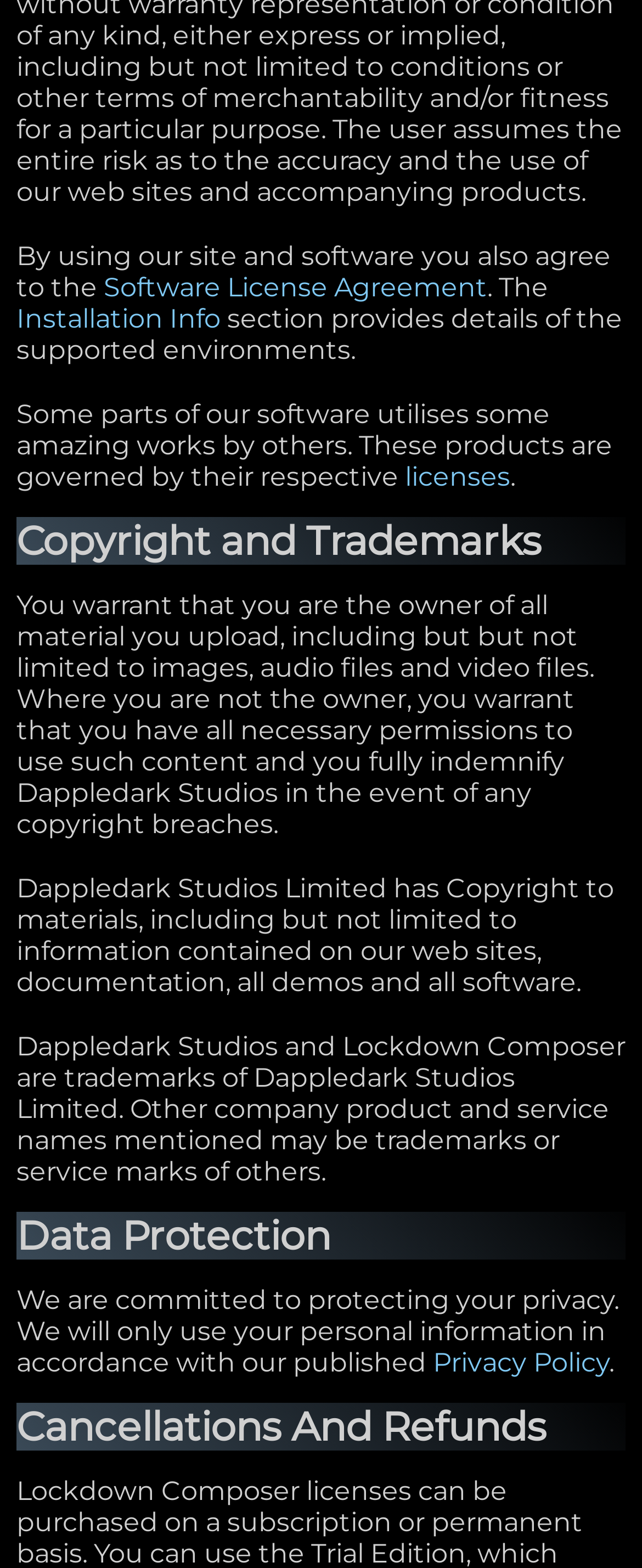Using the webpage screenshot and the element description Installation Info, determine the bounding box coordinates. Specify the coordinates in the format (top-left x, top-left y, bottom-right x, bottom-right y) with values ranging from 0 to 1.

[0.026, 0.193, 0.344, 0.213]